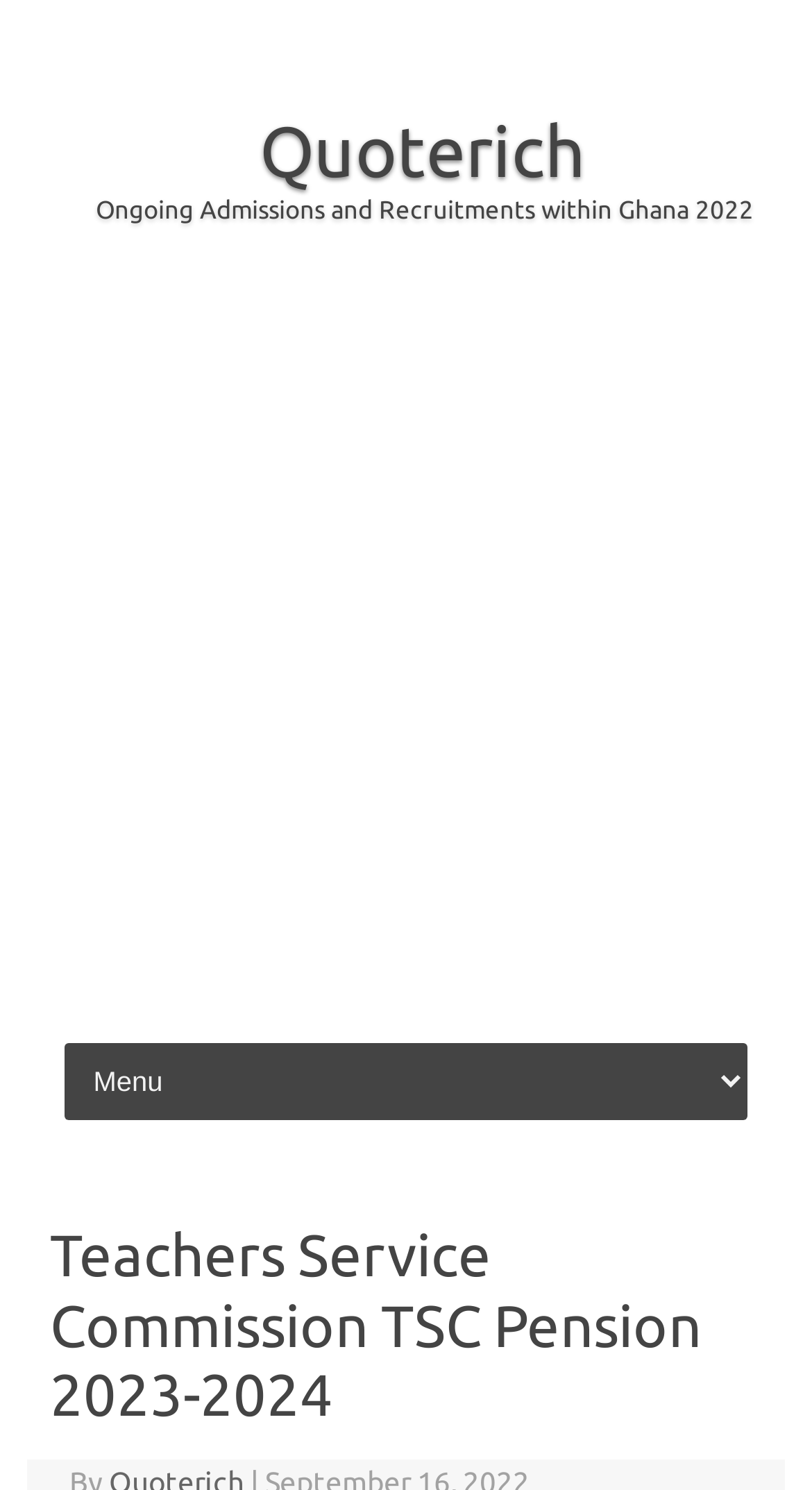Please find and generate the text of the main header of the webpage.

Teachers Service Commission TSC Pension 2023-2024